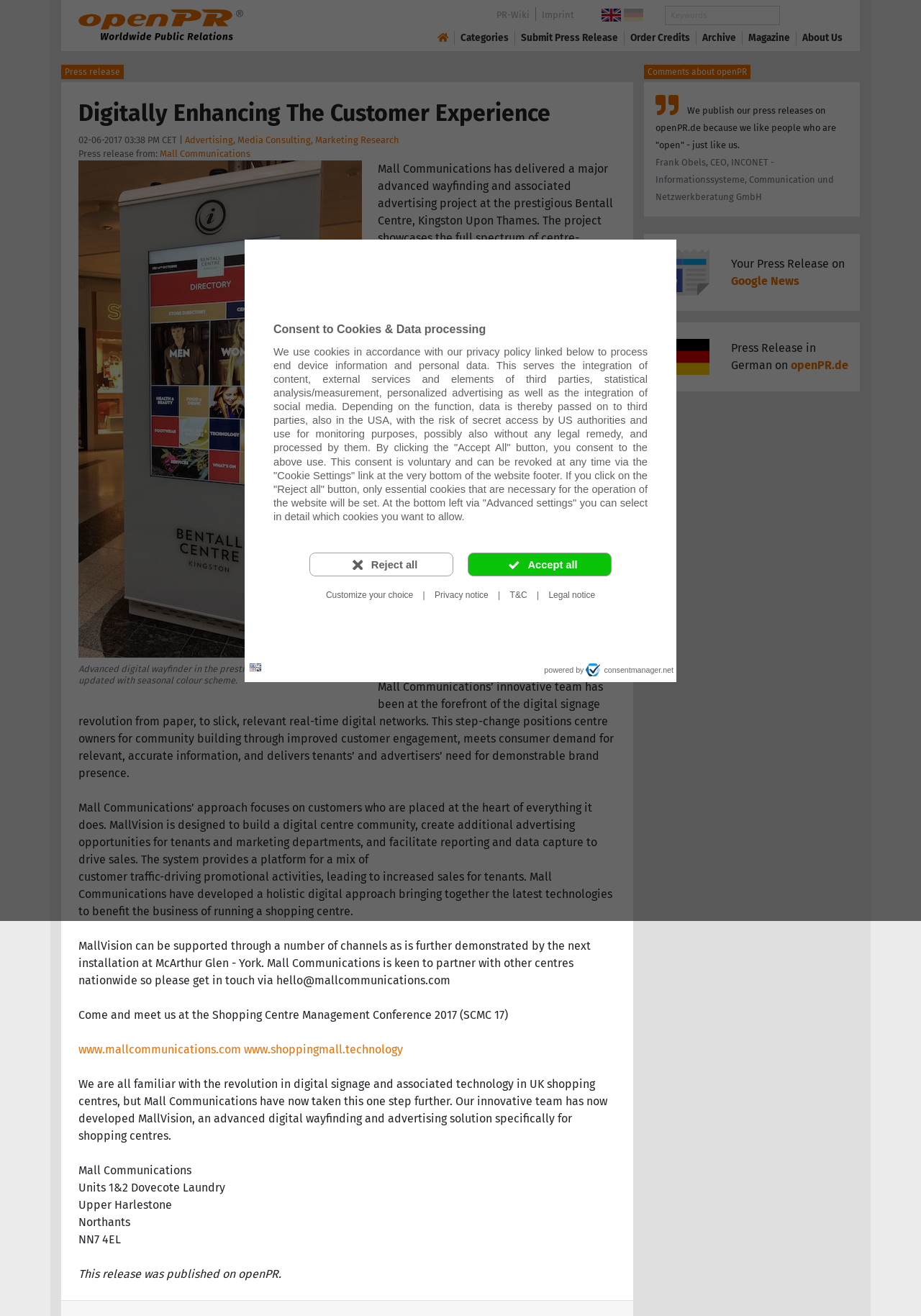Specify the bounding box coordinates of the element's area that should be clicked to execute the given instruction: "Submit a press release". The coordinates should be four float numbers between 0 and 1, i.e., [left, top, right, bottom].

[0.566, 0.023, 0.671, 0.035]